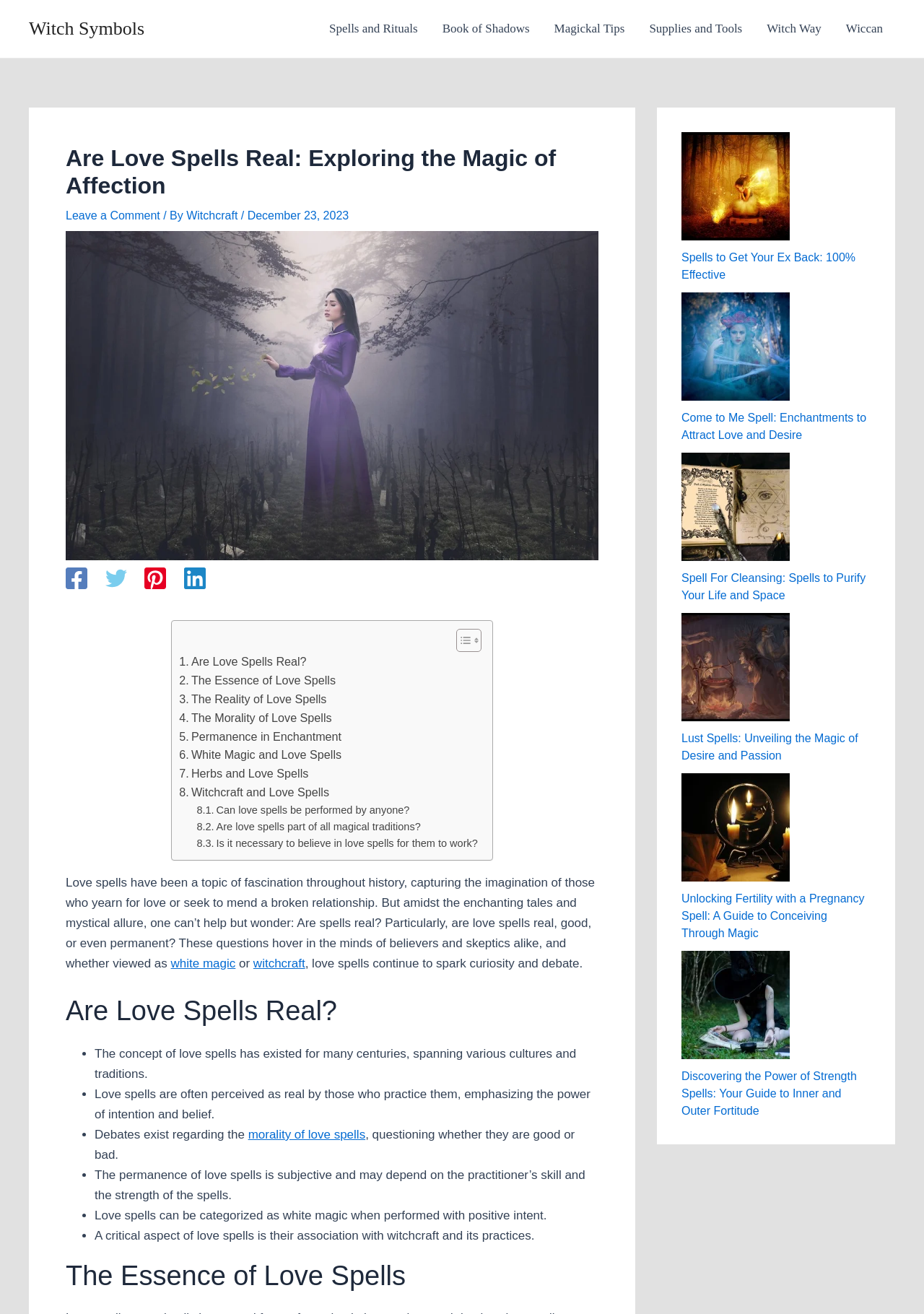Find the bounding box coordinates of the element to click in order to complete this instruction: "Learn about 'The Essence of Love Spells'". The bounding box coordinates must be four float numbers between 0 and 1, denoted as [left, top, right, bottom].

[0.071, 0.958, 0.648, 0.985]